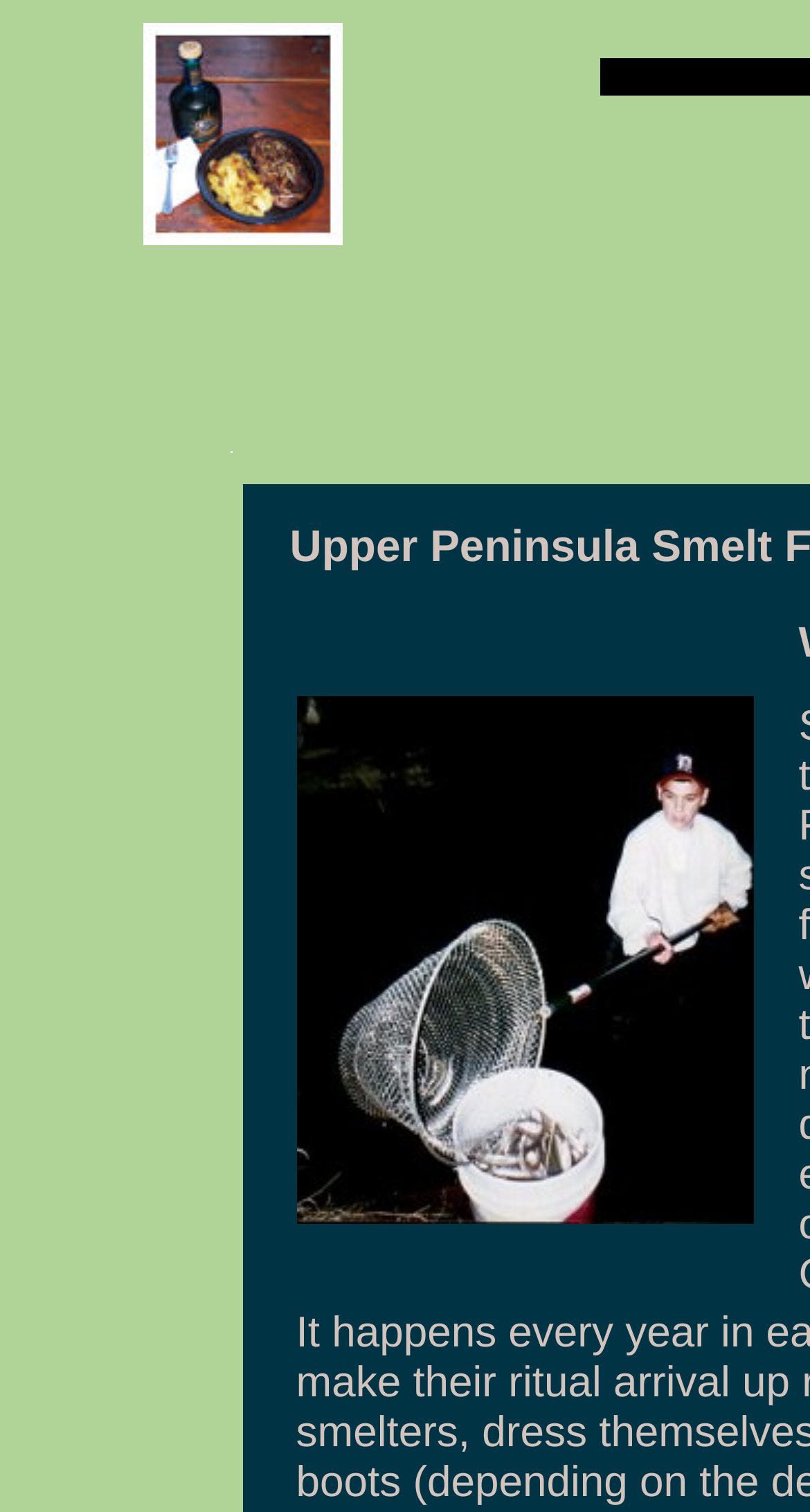Generate the main heading text from the webpage.

Upper Peninsula Smelt Fishing